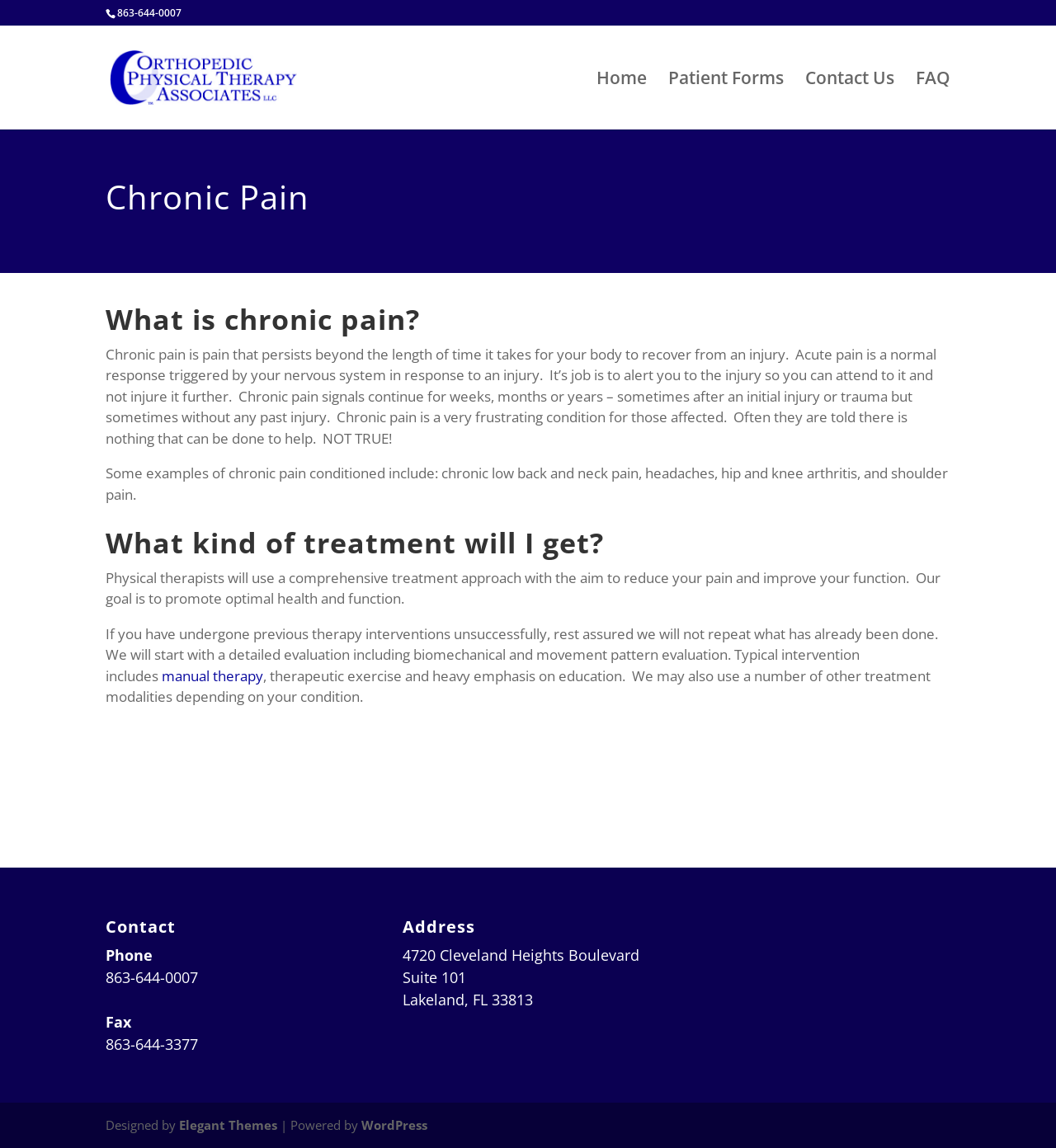Determine the bounding box coordinates of the clickable region to follow the instruction: "Go to the home page".

[0.565, 0.062, 0.612, 0.113]